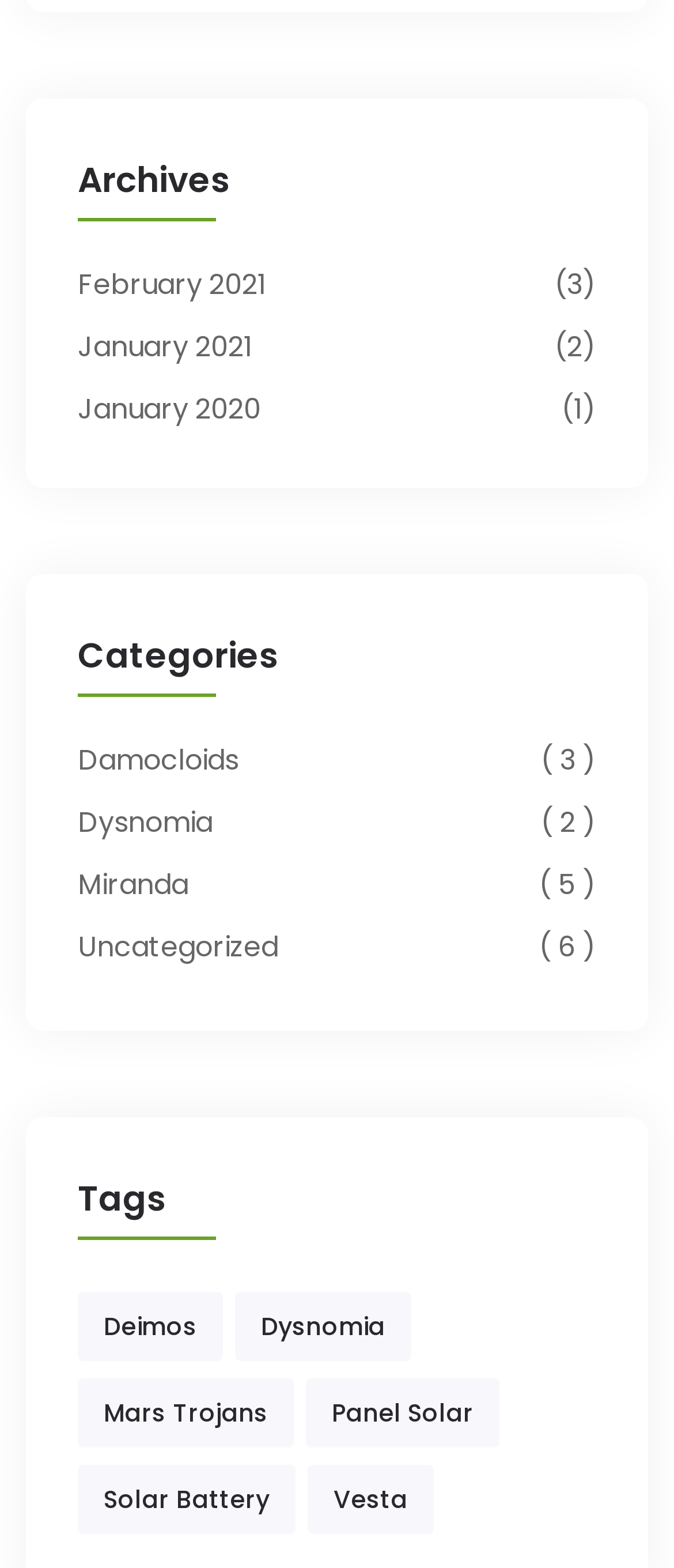Pinpoint the bounding box coordinates of the clickable area needed to execute the instruction: "view Miranda category". The coordinates should be specified as four float numbers between 0 and 1, i.e., [left, top, right, bottom].

[0.115, 0.551, 0.279, 0.578]